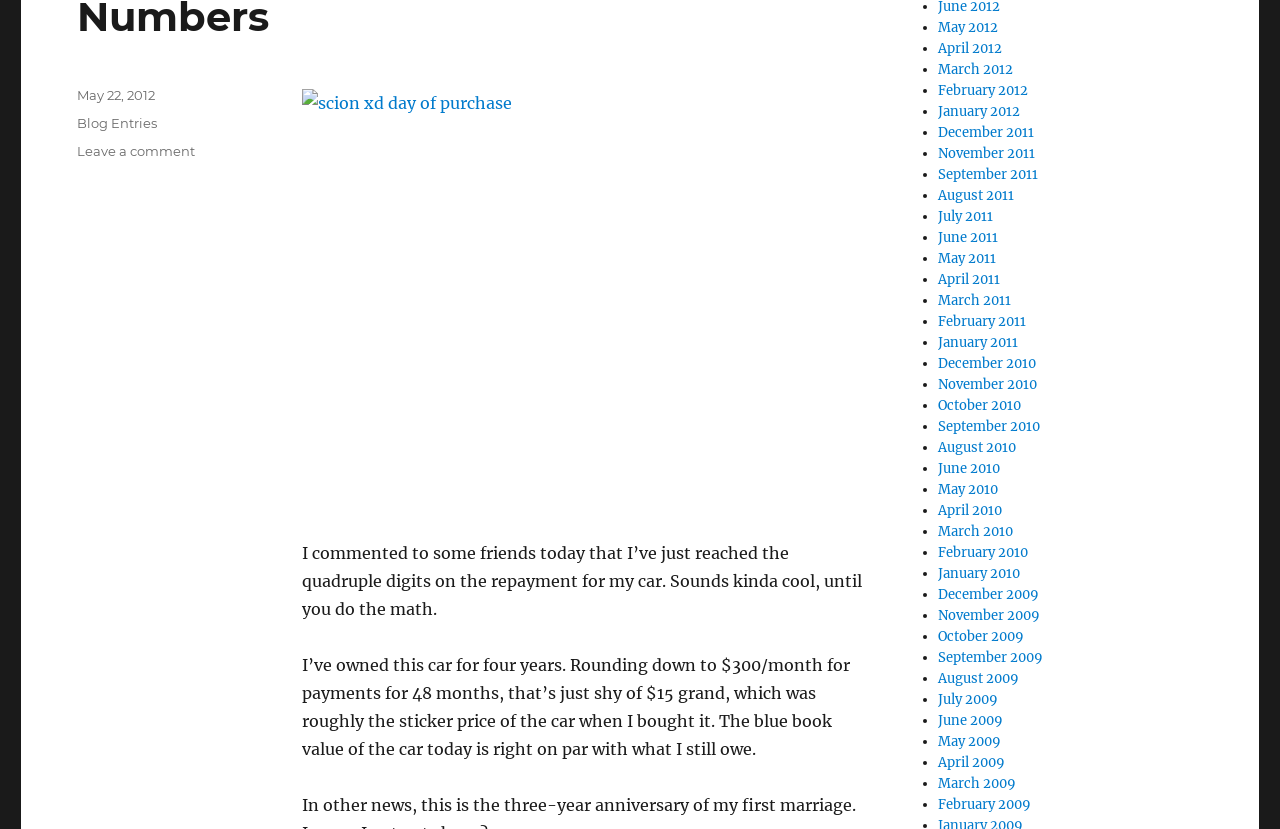Locate the bounding box coordinates of the element that should be clicked to execute the following instruction: "Leave a comment on the blog post".

[0.06, 0.173, 0.153, 0.192]